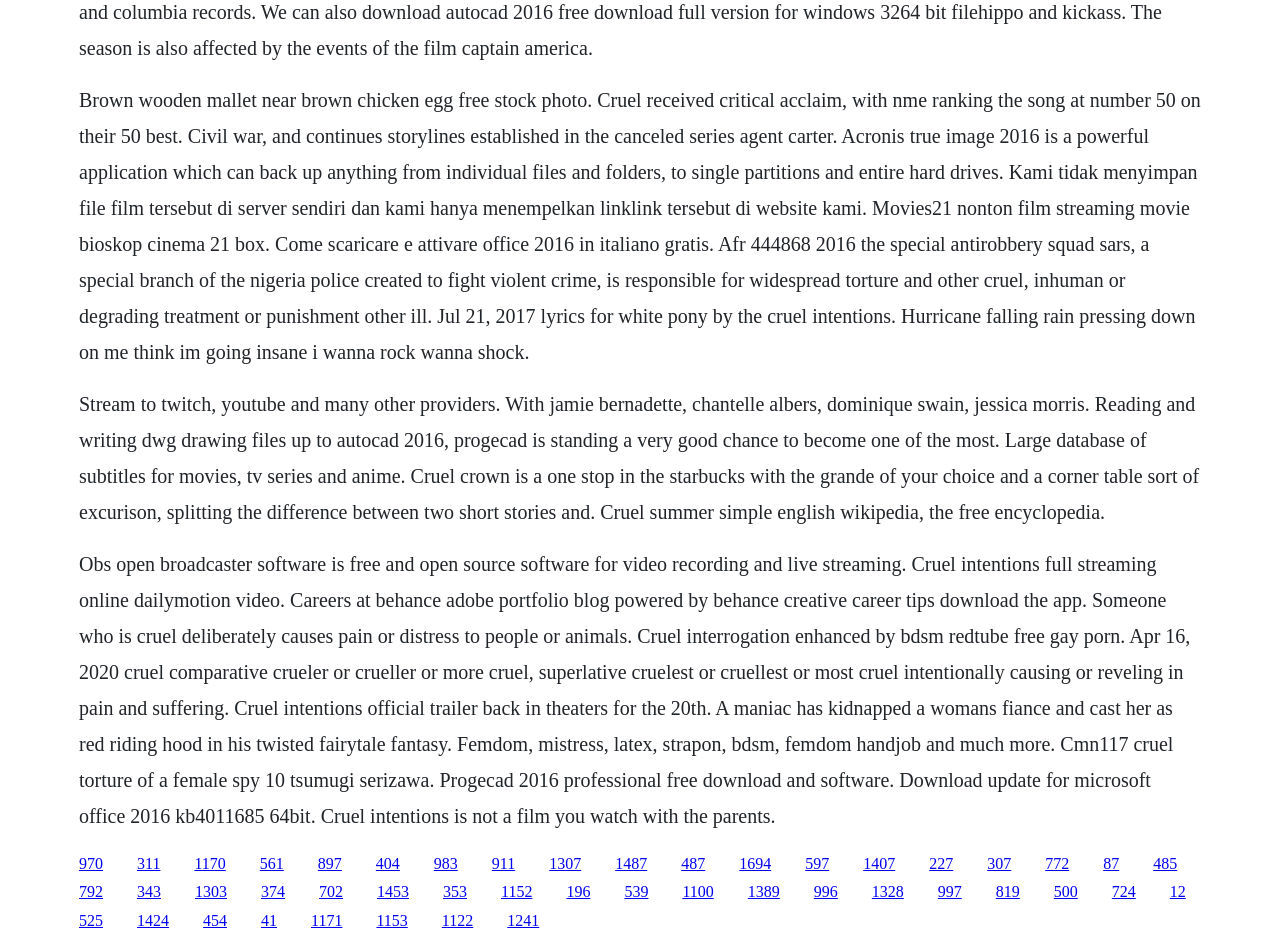Identify the bounding box coordinates of the area that should be clicked in order to complete the given instruction: "Follow the link to download update for Microsoft Office 2016 KB4011685 64-bit.". The bounding box coordinates should be four float numbers between 0 and 1, i.e., [left, top, right, bottom].

[0.339, 0.905, 0.358, 0.923]